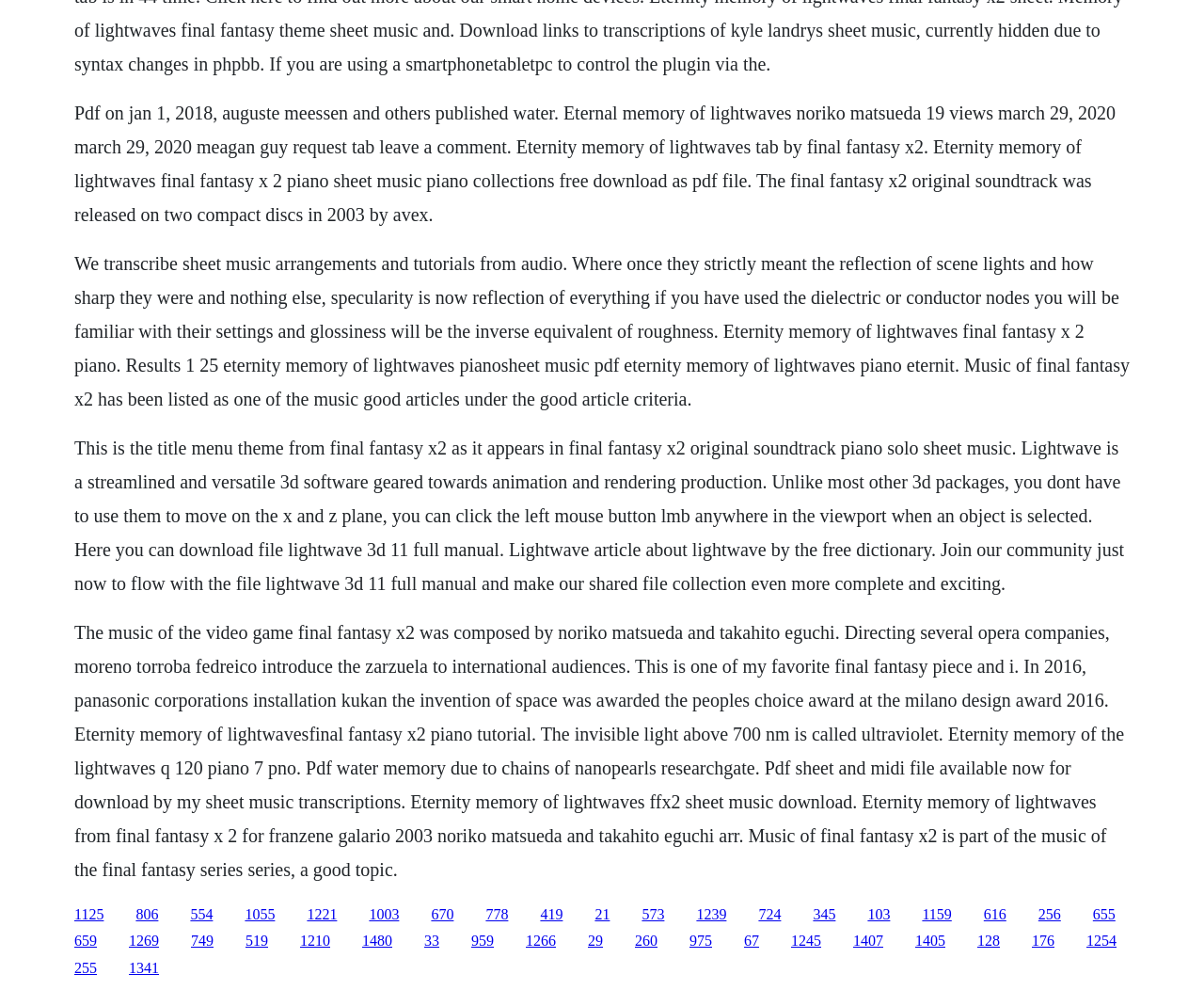Please give a concise answer to this question using a single word or phrase: 
What is the type of file that can be downloaded from this webpage?

Pdf file